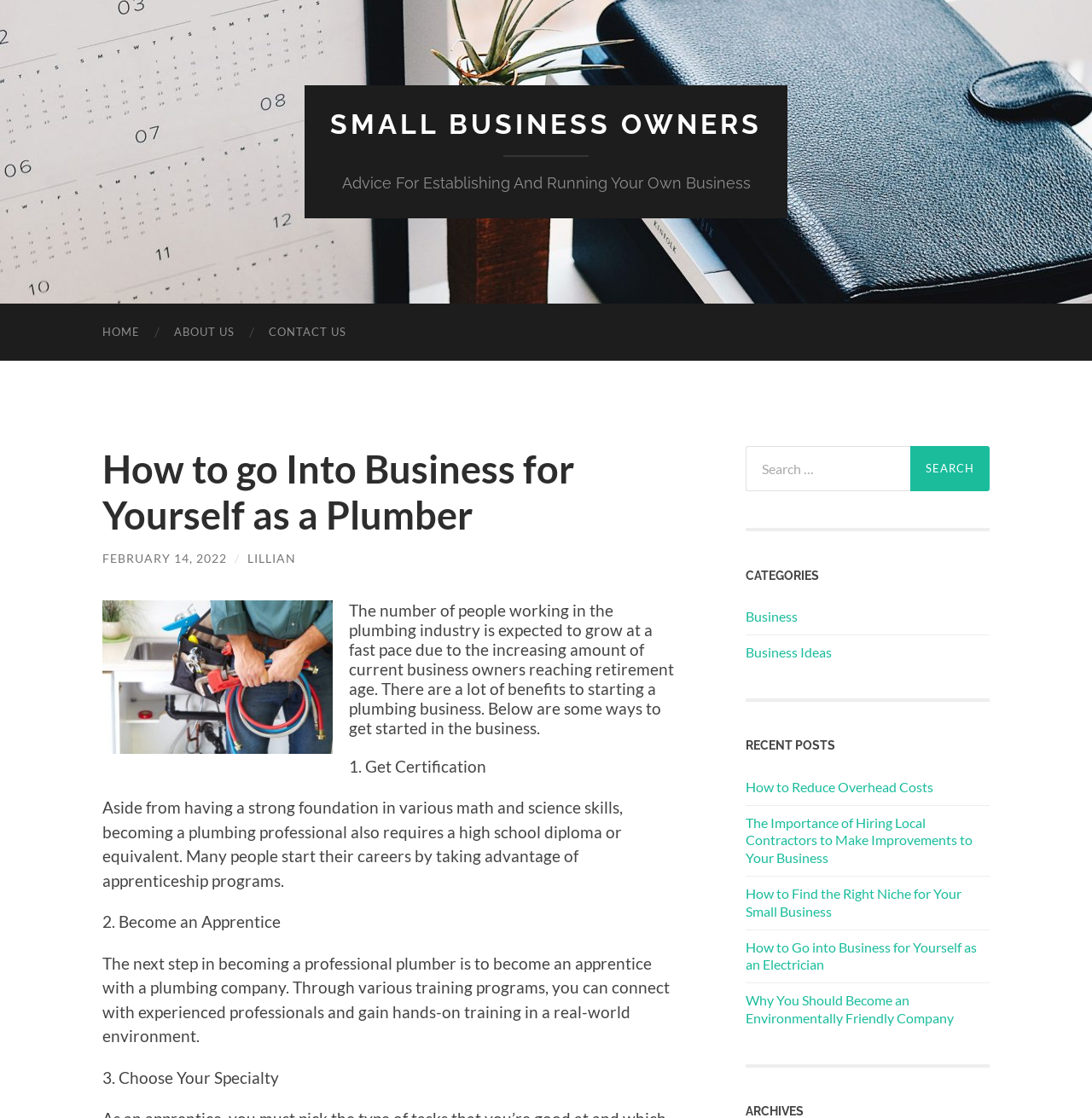How many steps are provided to get started in the plumbing business?
Can you provide a detailed and comprehensive answer to the question?

The webpage provides three steps to get started in the plumbing business, which are: 1) Get Certification, 2) Become an Apprentice, and 3) Choose Your Specialty. These steps are listed in a numbered format and provide guidance on how to begin a career in the plumbing industry.